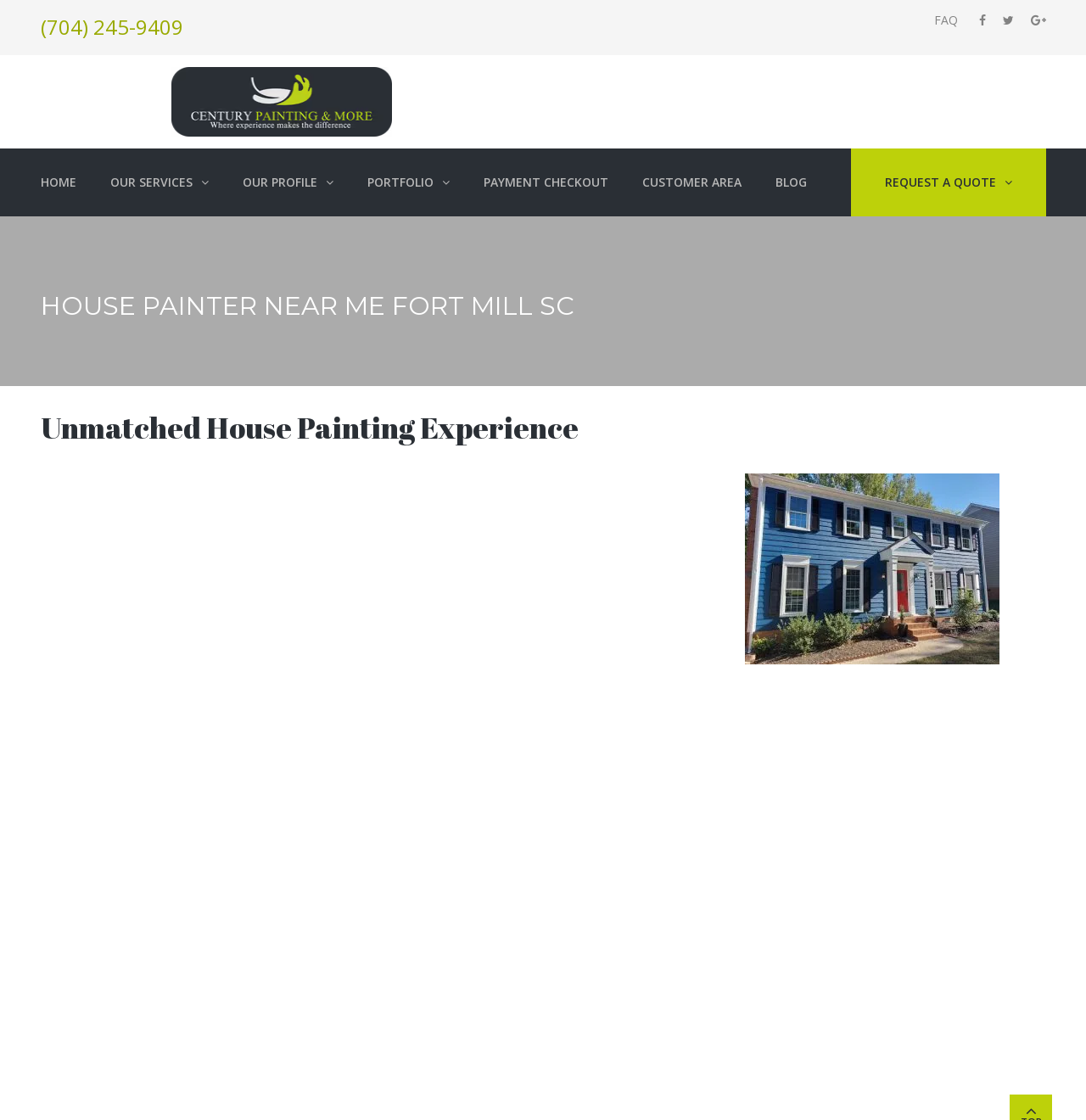Please identify the bounding box coordinates of the clickable area that will fulfill the following instruction: "Visit the home page". The coordinates should be in the format of four float numbers between 0 and 1, i.e., [left, top, right, bottom].

[0.037, 0.132, 0.086, 0.193]